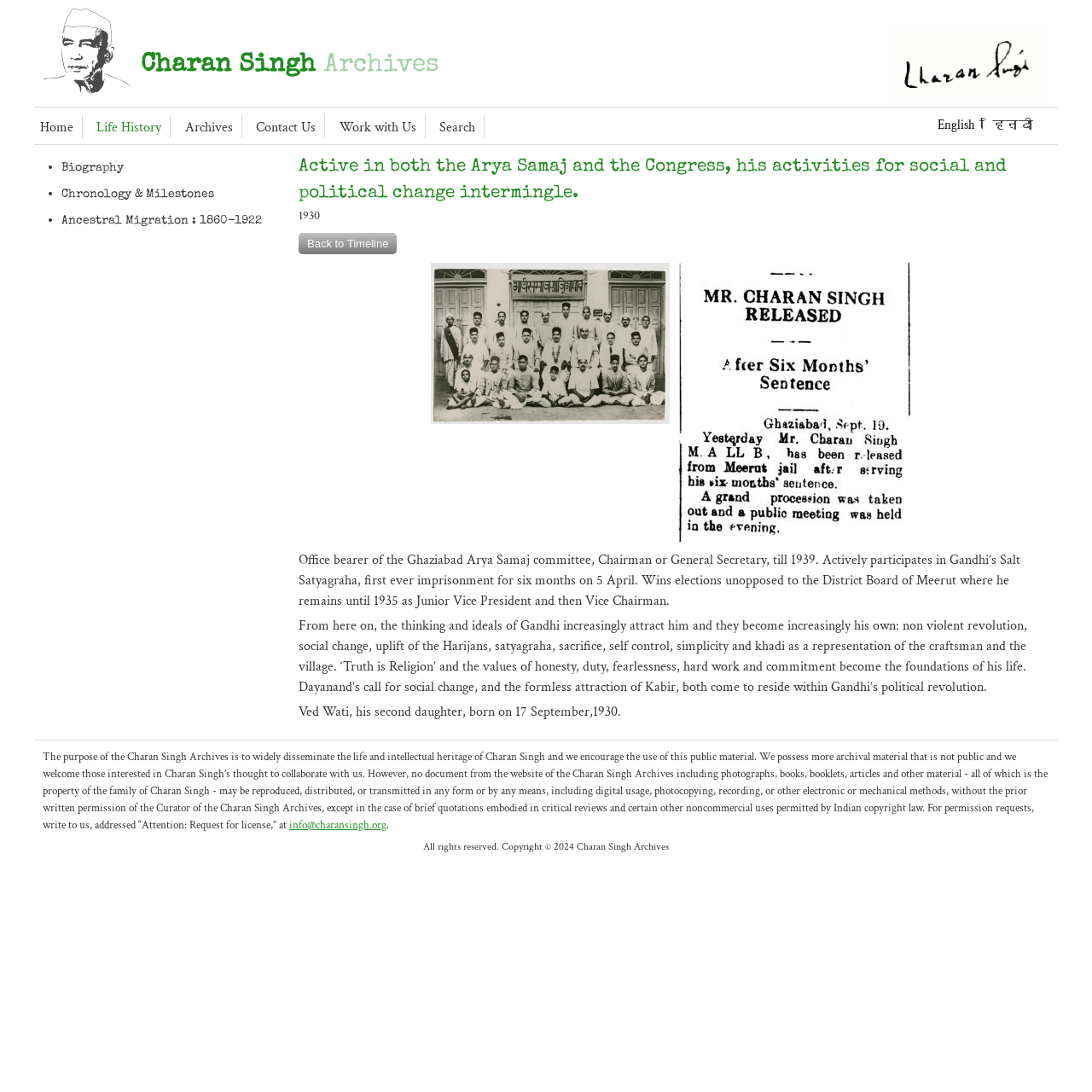Locate the bounding box of the UI element described in the following text: "Life History".

[0.088, 0.108, 0.148, 0.125]